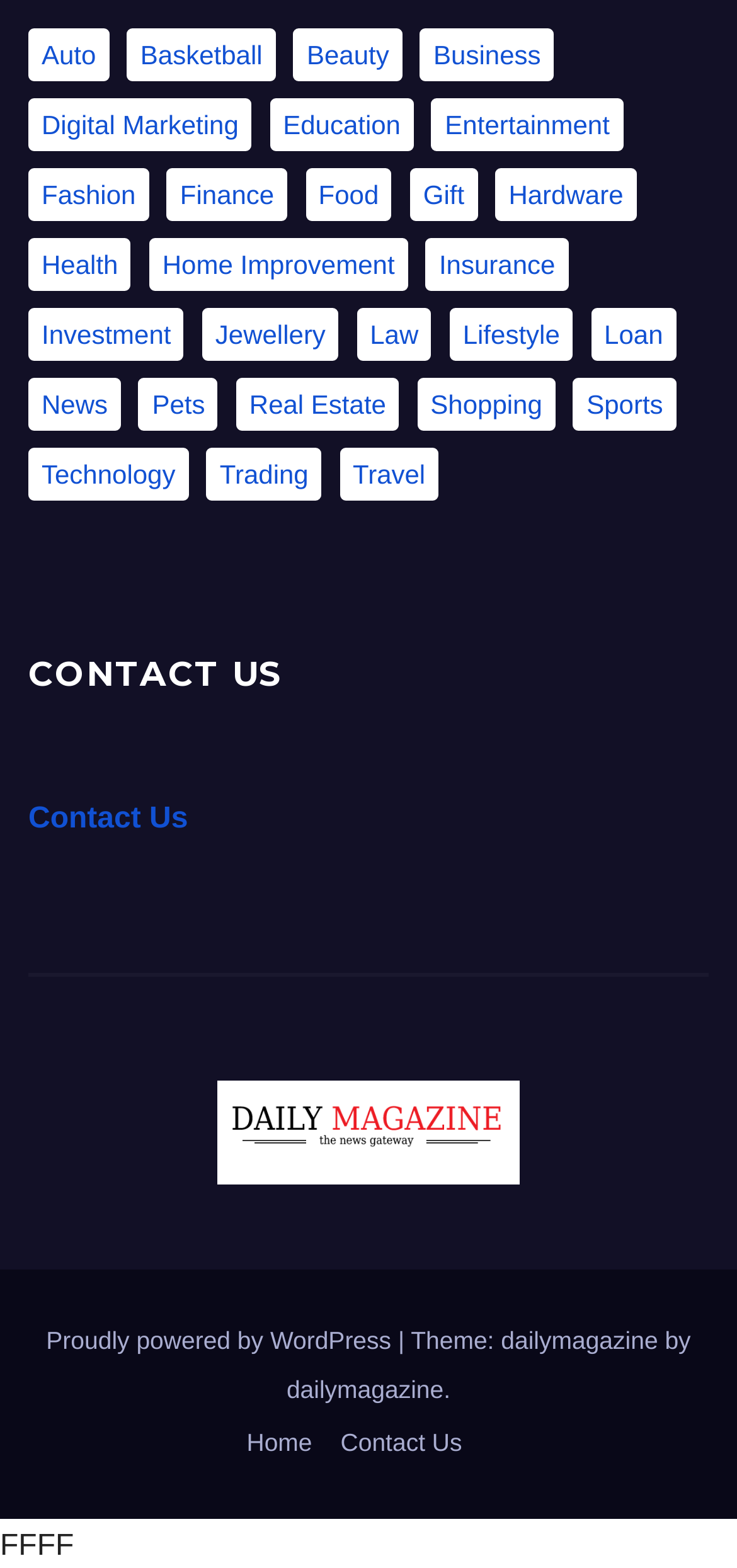Answer this question in one word or a short phrase: How many navigation links are at the bottom of the webpage?

2